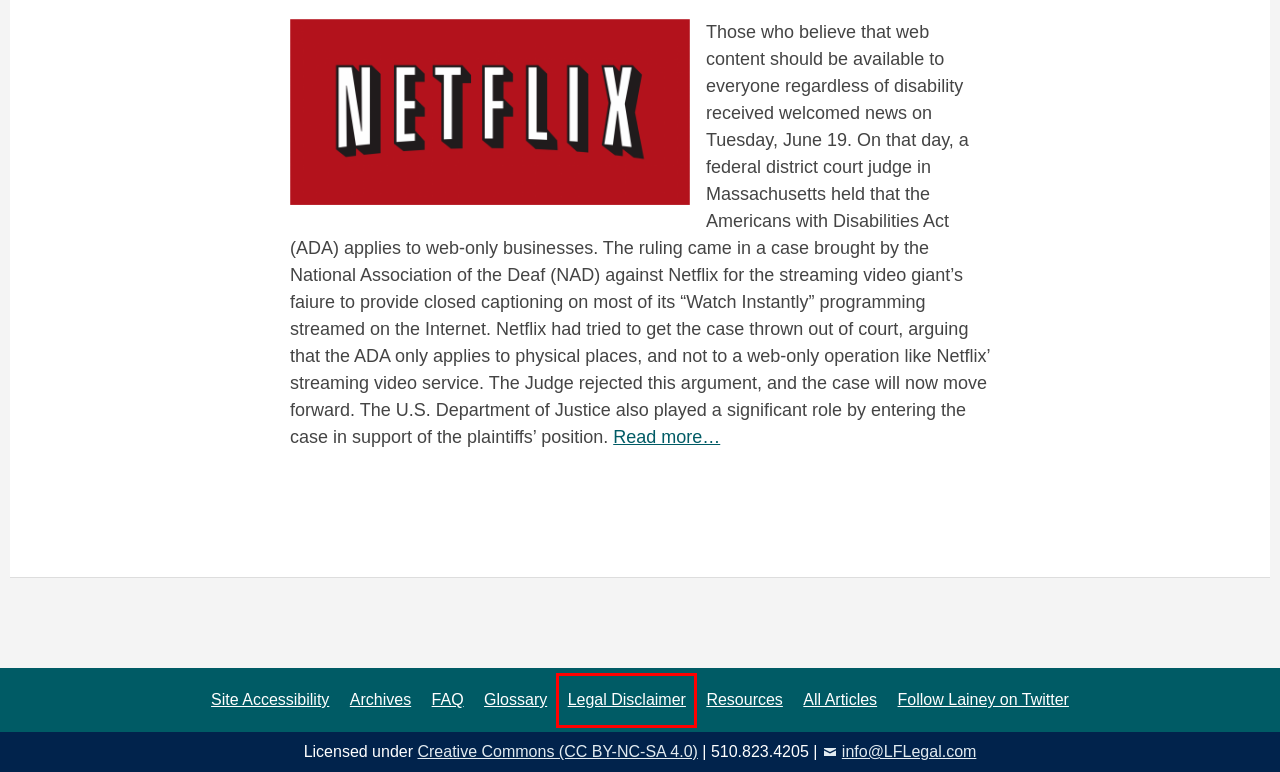Look at the screenshot of a webpage where a red bounding box surrounds a UI element. Your task is to select the best-matching webpage description for the new webpage after you click the element within the bounding box. The available options are:
A. Settlements in Structured Negotiation – Law Office of Lainey Feingold
B. Archives – Law Office of Lainey Feingold
C. Site Accessibility – Law Office of Lainey Feingold
D. Resources – Law Office of Lainey Feingold
E. Legal Disclaimer – Law Office of Lainey Feingold
F. Glossary – Law Office of Lainey Feingold
G. Articles – Law Office of Lainey Feingold
H. Speaking – Law Office of Lainey Feingold

E